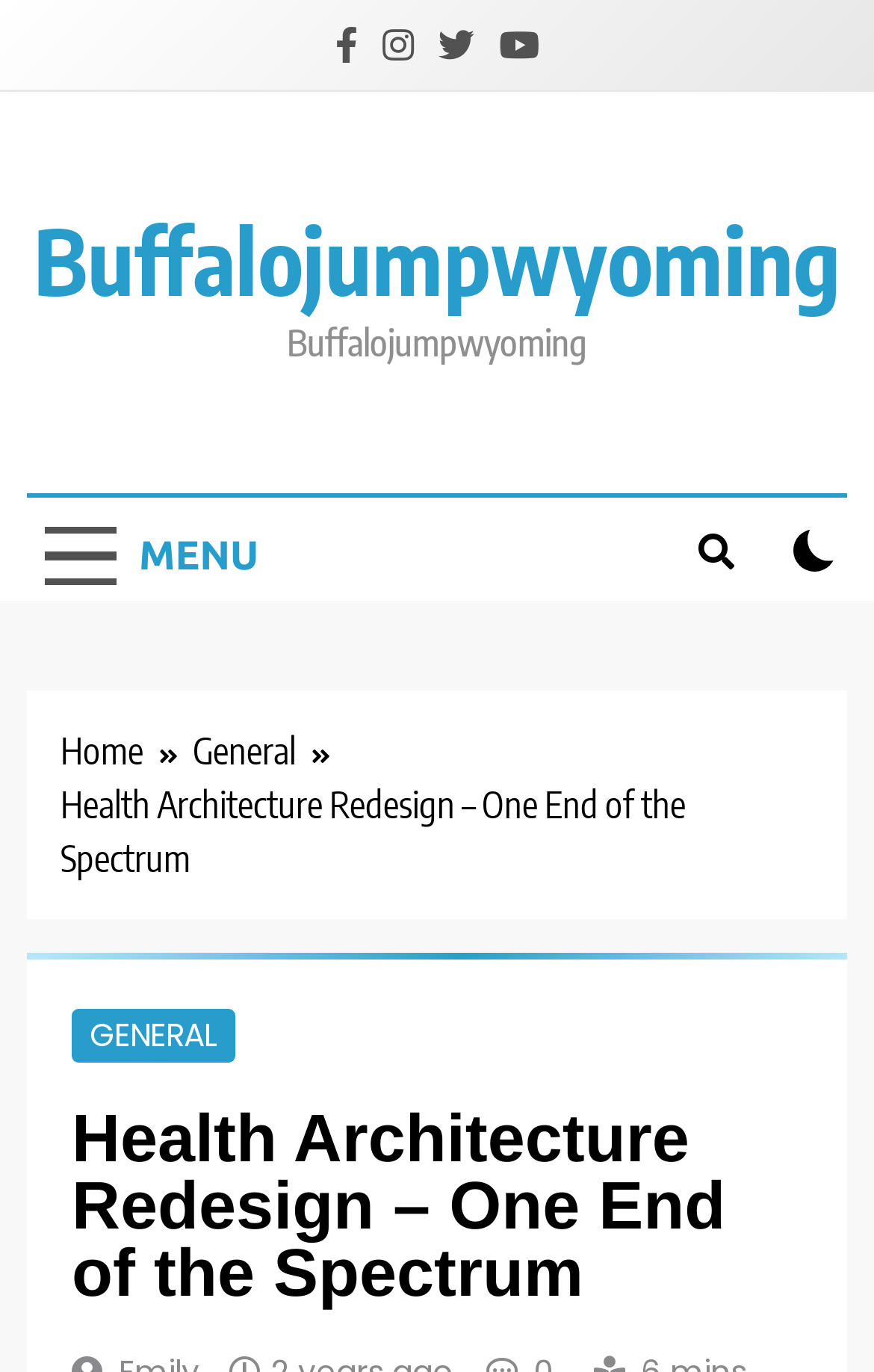Extract the main heading from the webpage content.

Health Architecture Redesign – One End of the Spectrum